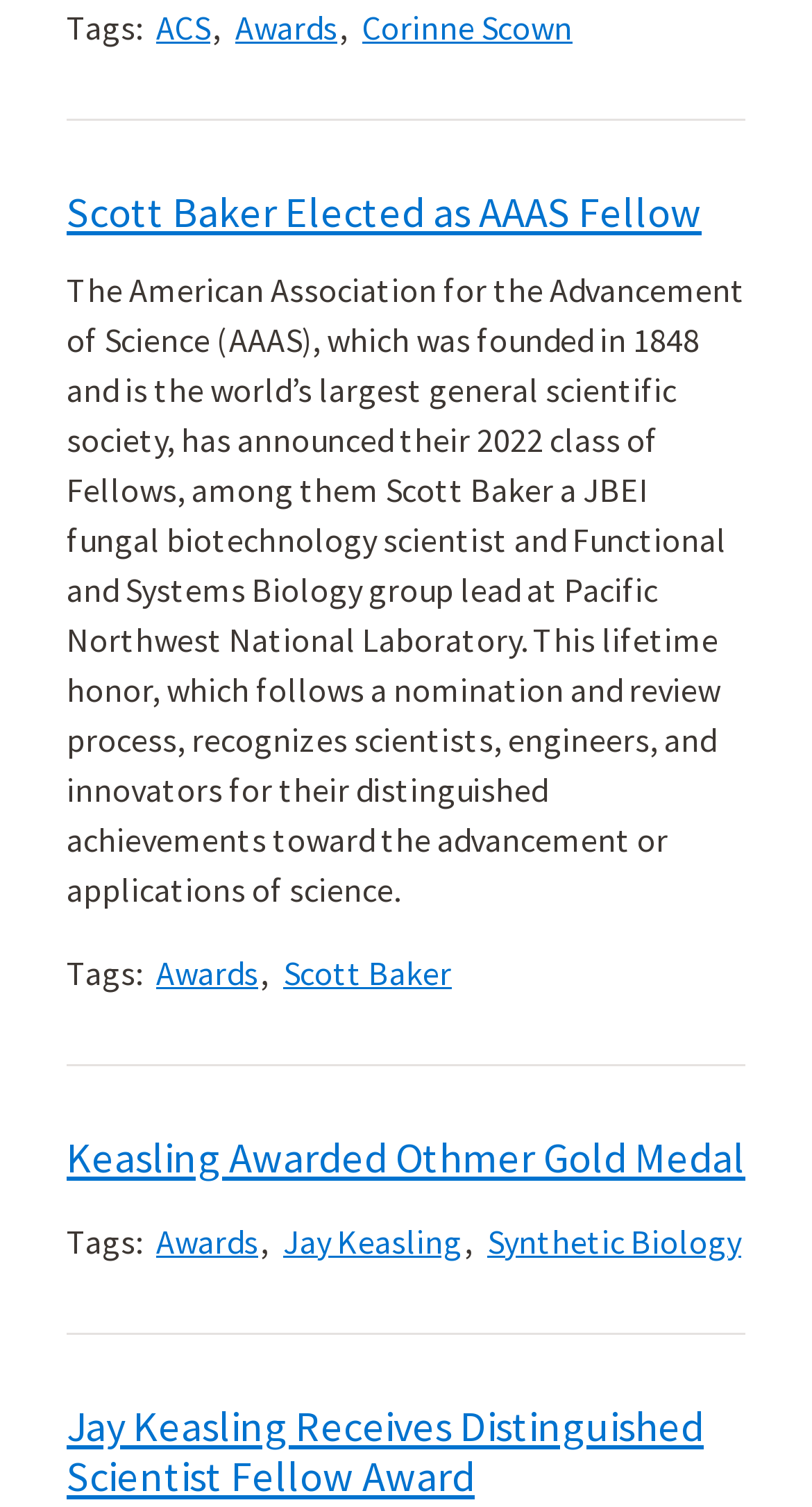Identify the bounding box of the UI component described as: "Keasling Awarded Othmer Gold Medal".

[0.082, 0.751, 0.918, 0.785]